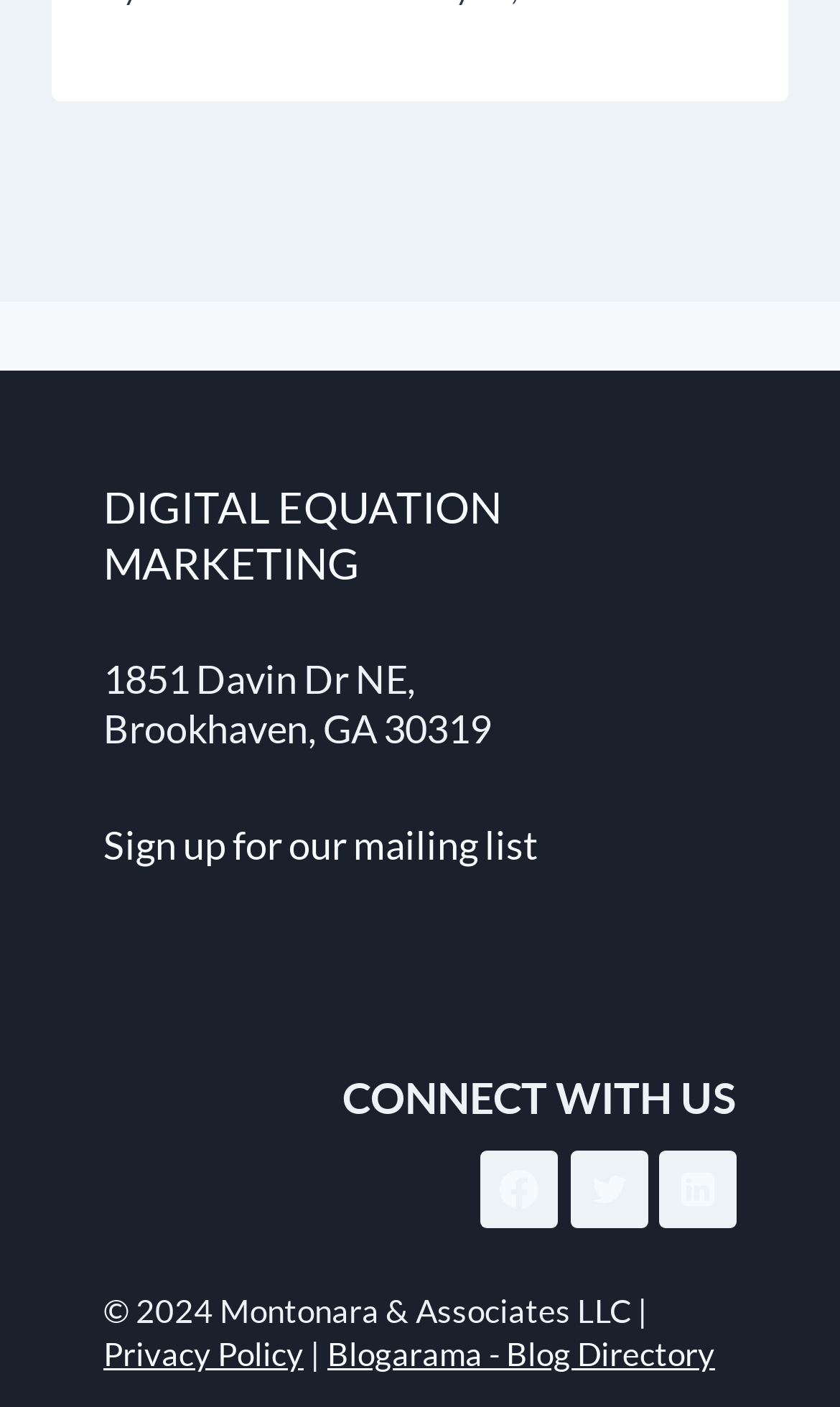What is the address of the company?
Give a comprehensive and detailed explanation for the question.

The address of the company can be found below the company name, which consists of two static text elements, one with the text '1851 Davin Dr NE,' and the other with the text 'Brookhaven, GA 30319'.